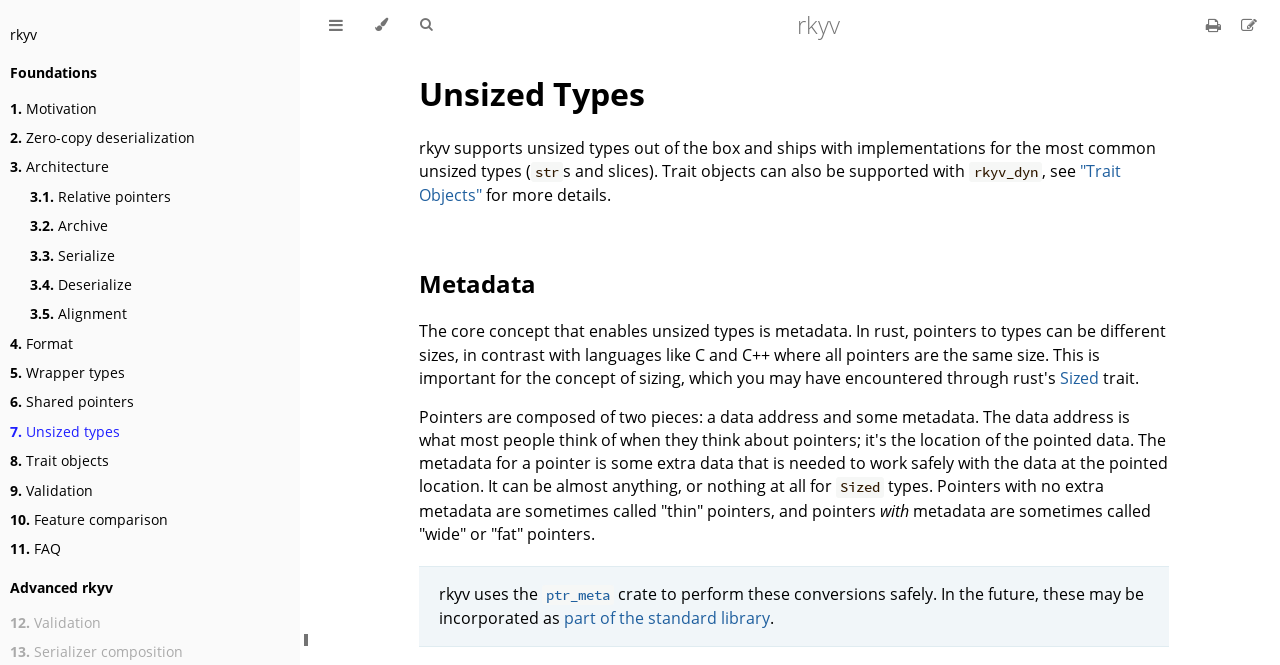With reference to the image, please provide a detailed answer to the following question: What type of pointers are sometimes called 'thin' pointers?

Based on the webpage content, it appears that pointers with no extra metadata are sometimes called 'thin' pointers. This is mentioned in the section discussing metadata, where it explains that pointers with no extra metadata are sometimes called 'thin' pointers, and pointers with metadata are sometimes called 'wide' or 'fat' pointers.